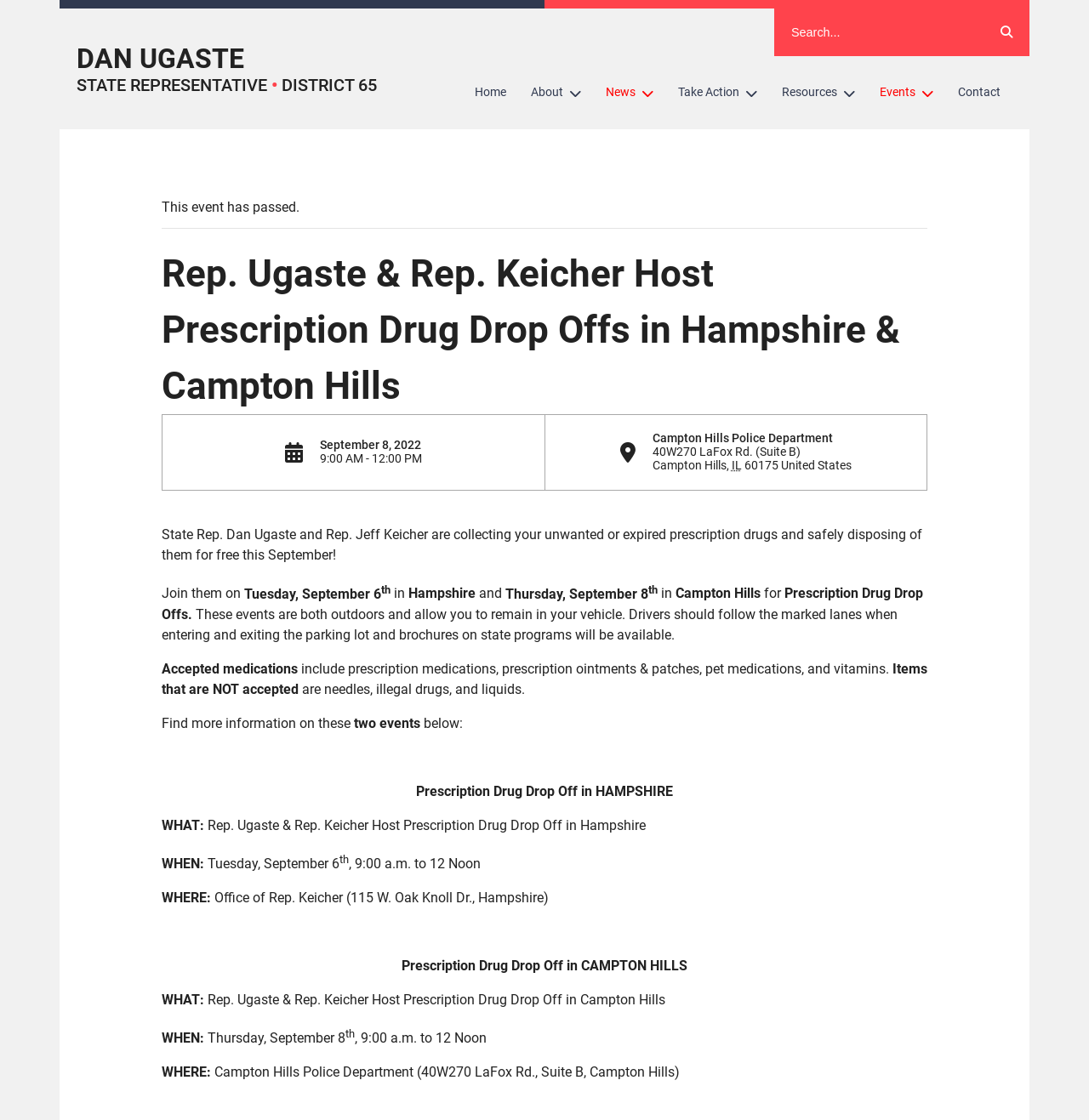Please specify the bounding box coordinates of the clickable section necessary to execute the following command: "Go to Home page".

[0.425, 0.065, 0.476, 0.1]